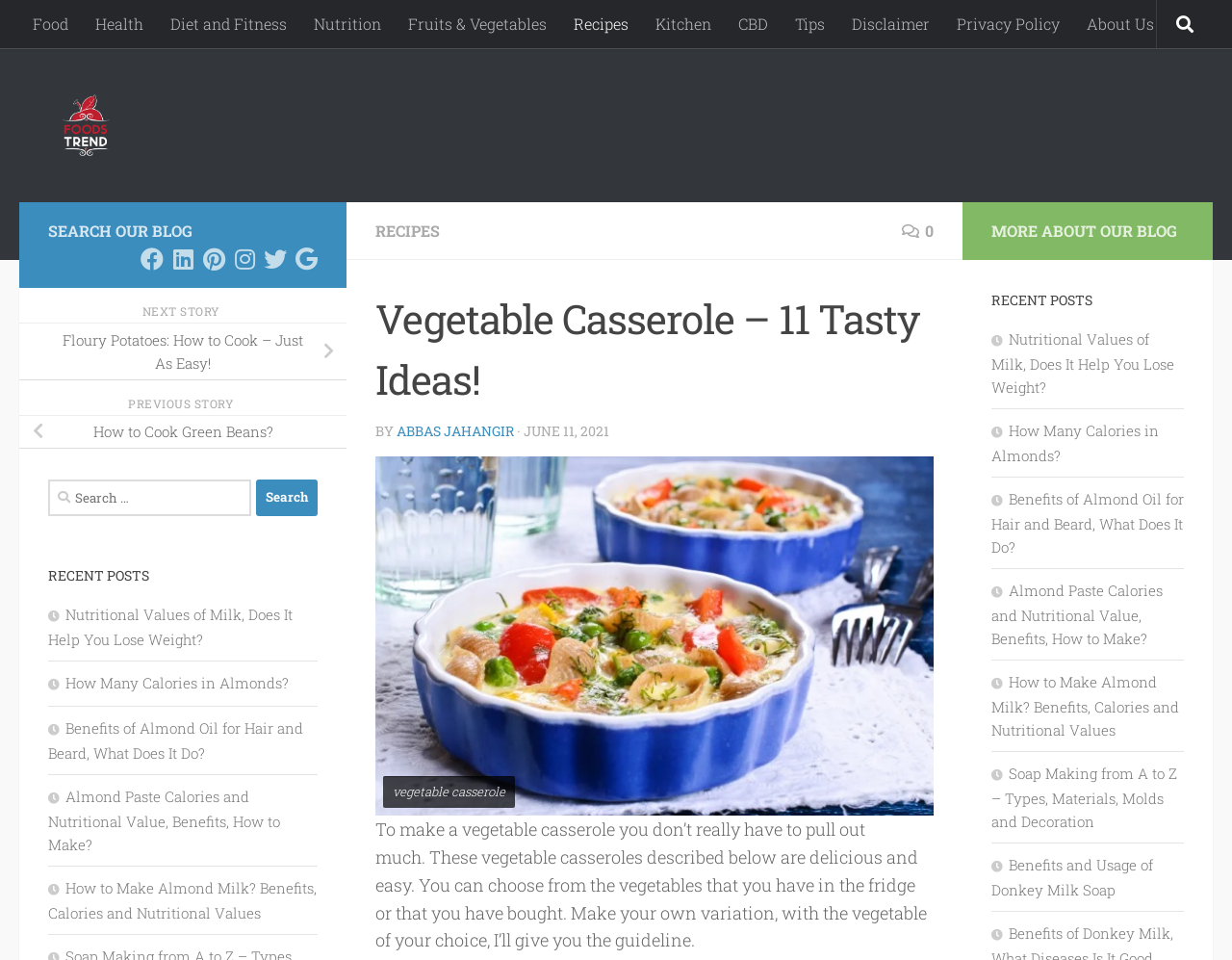Please determine the bounding box coordinates of the element to click in order to execute the following instruction: "Read about vegetable casserole". The coordinates should be four float numbers between 0 and 1, specified as [left, top, right, bottom].

[0.305, 0.301, 0.758, 0.427]